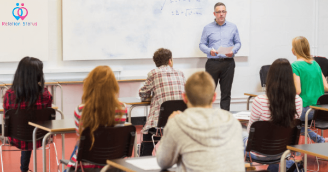Is the whiteboard in the background empty?
Give a thorough and detailed response to the question.

The caption suggests that the whiteboard in the background is likely filled with notes or lessons, implying that it is being used as a tool for teaching and learning in the classroom.